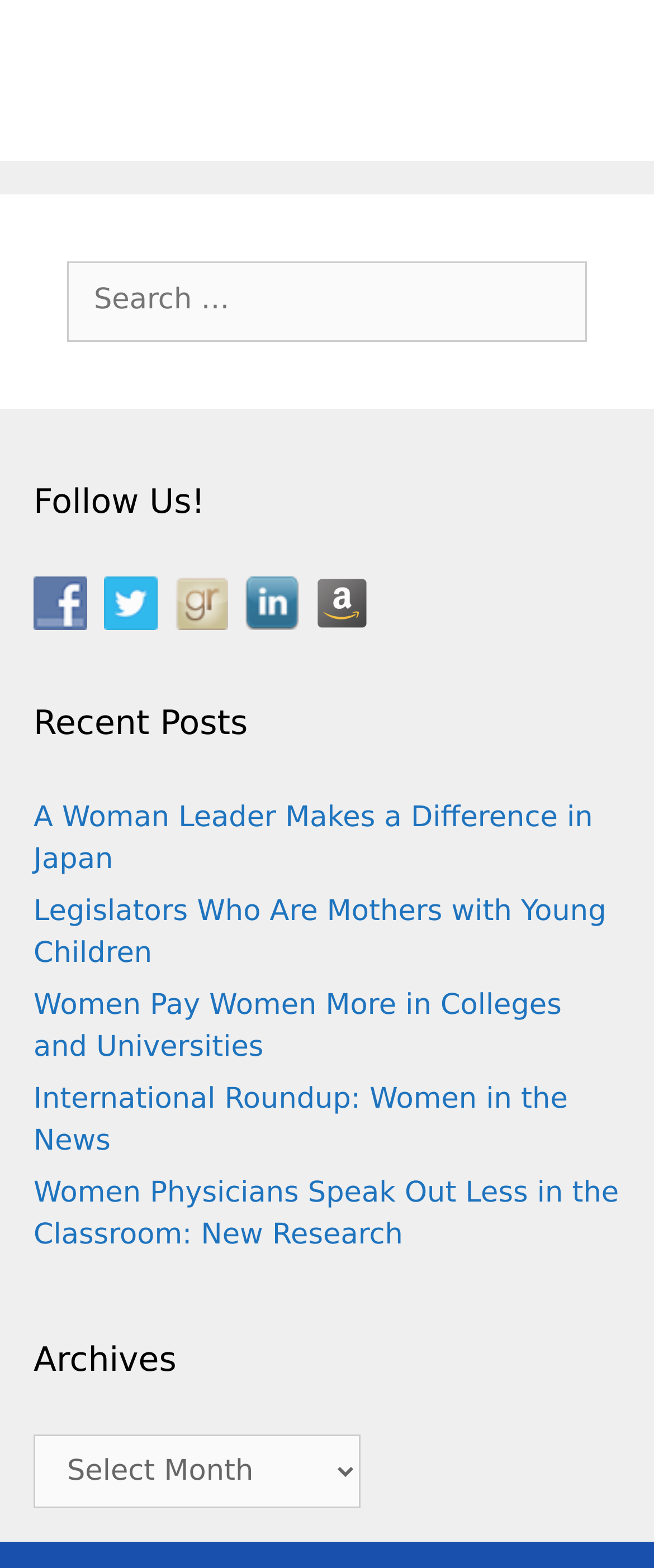By analyzing the image, answer the following question with a detailed response: What is the title of the first recent post?

I looked at the section with the heading 'Recent Posts' and found the first link with text 'A Woman Leader Makes a Difference in Japan', which is the title of the first recent post.